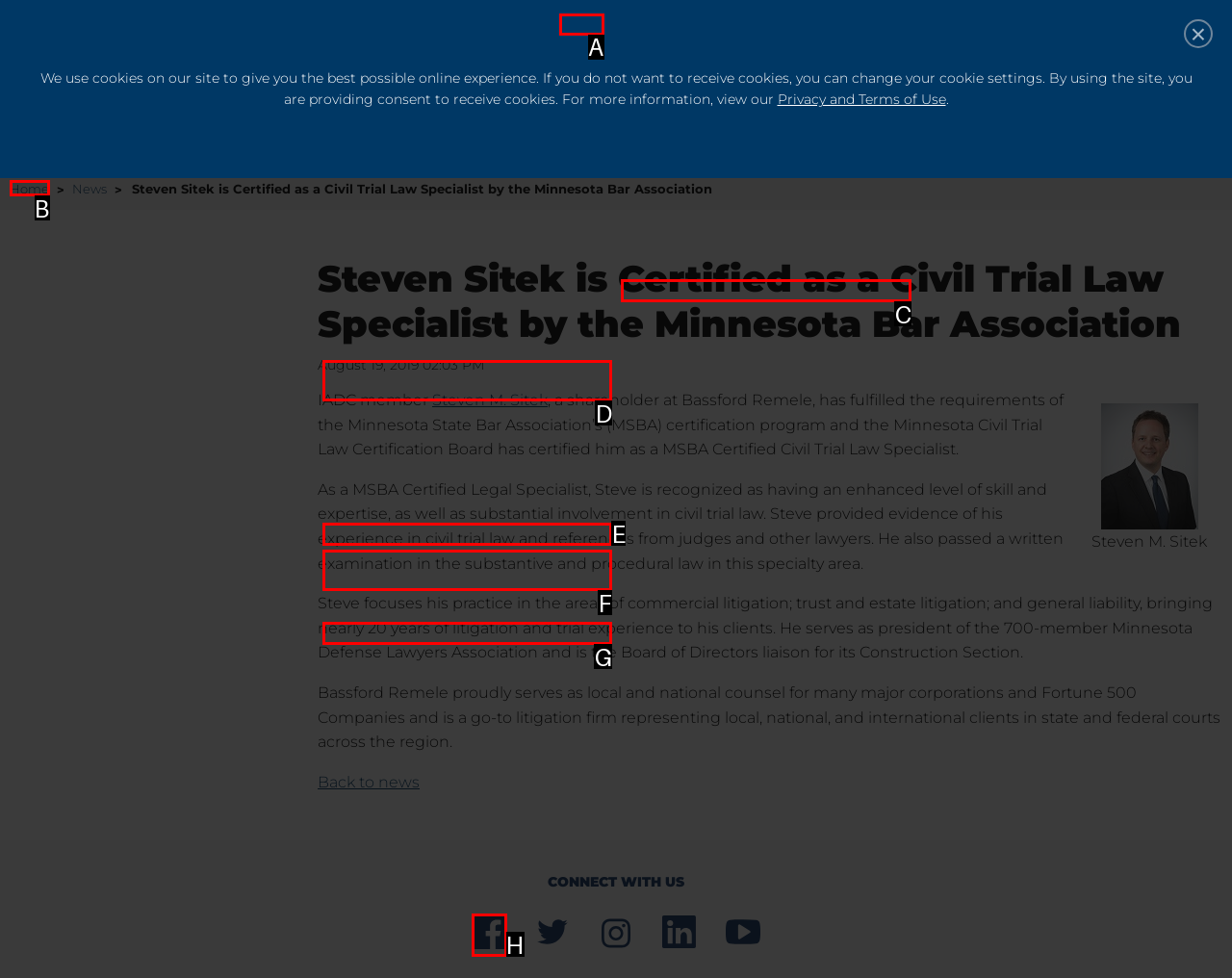Select the letter of the element you need to click to complete this task: Follow IADC on FACEBOOK
Answer using the letter from the specified choices.

H